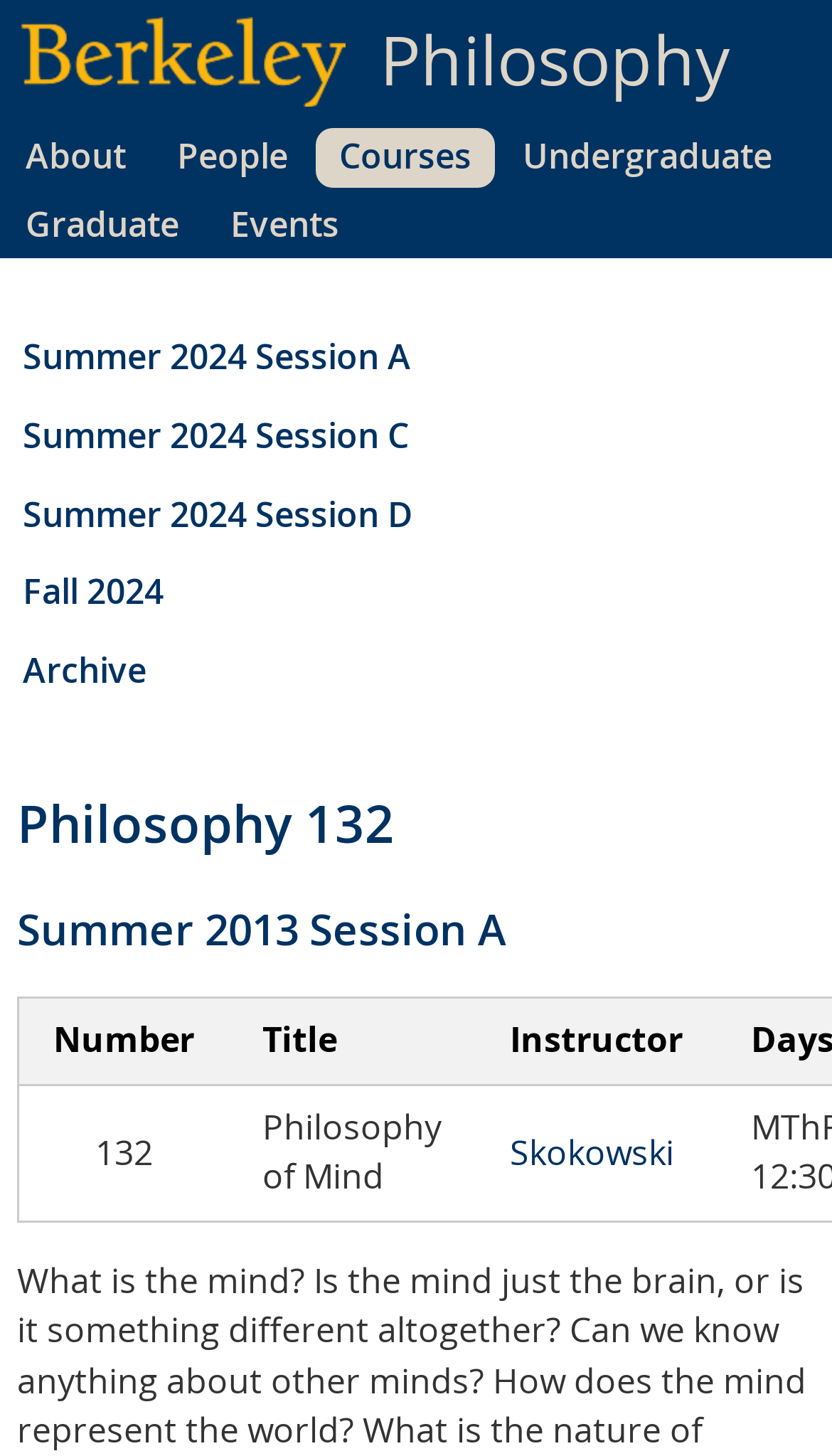What are the main categories on the webpage? Based on the screenshot, please respond with a single word or phrase.

About, People, Courses, etc.